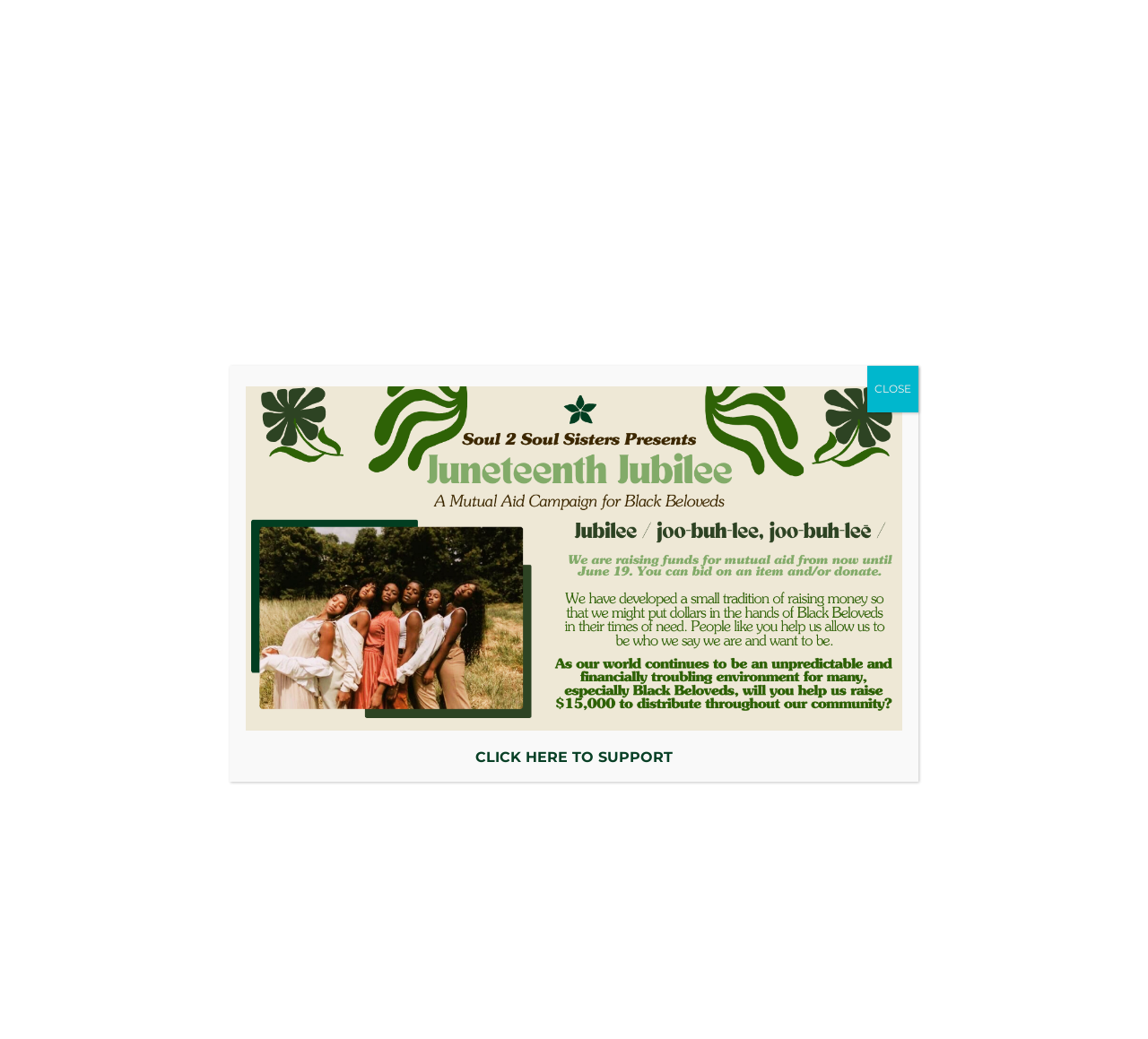Reply to the question below using a single word or brief phrase:
What is the main program of the organization?

Black Healing, Health & Joy